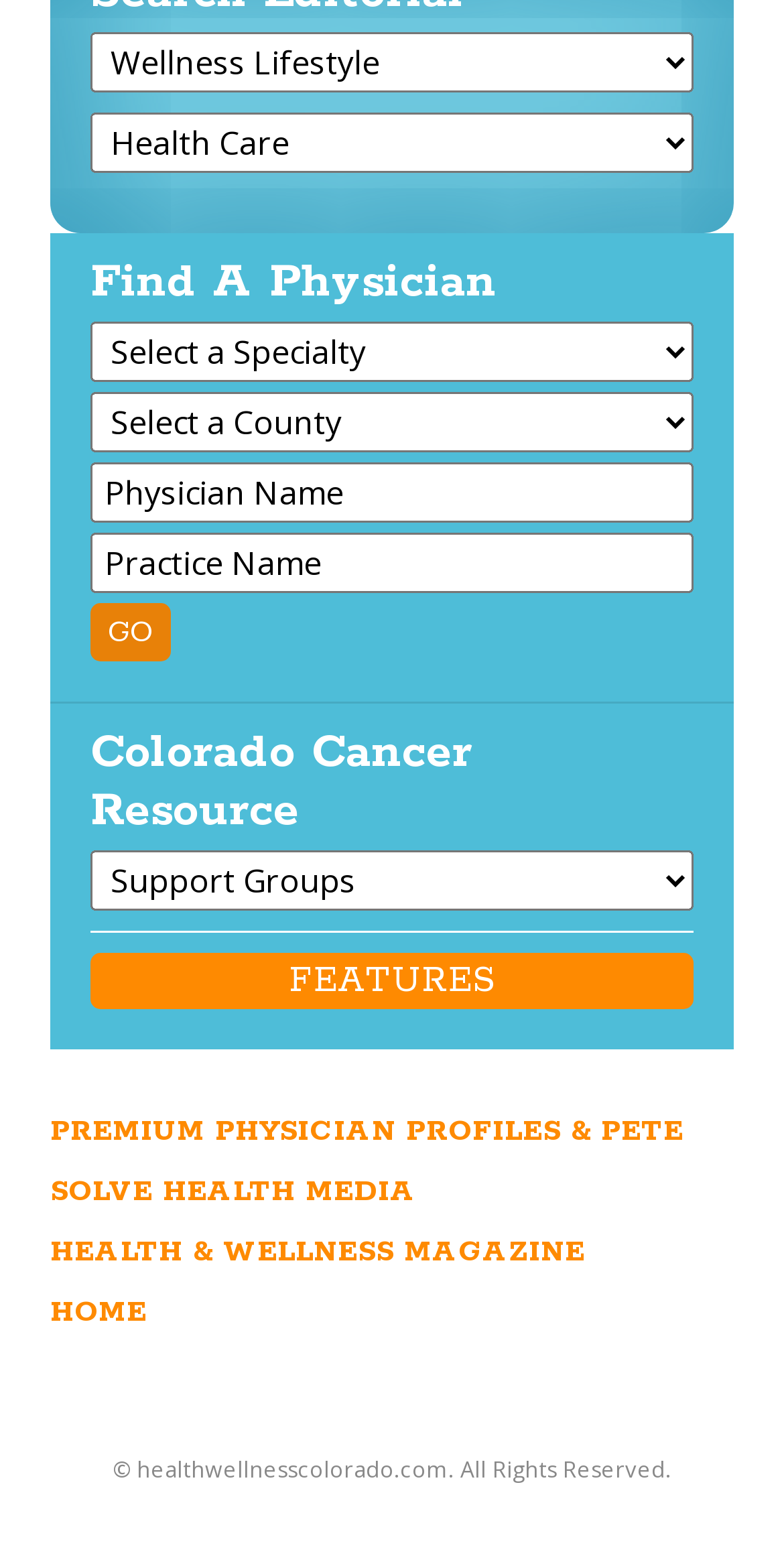Determine the bounding box coordinates of the region that needs to be clicked to achieve the task: "Enter physician name".

[0.115, 0.295, 0.885, 0.334]